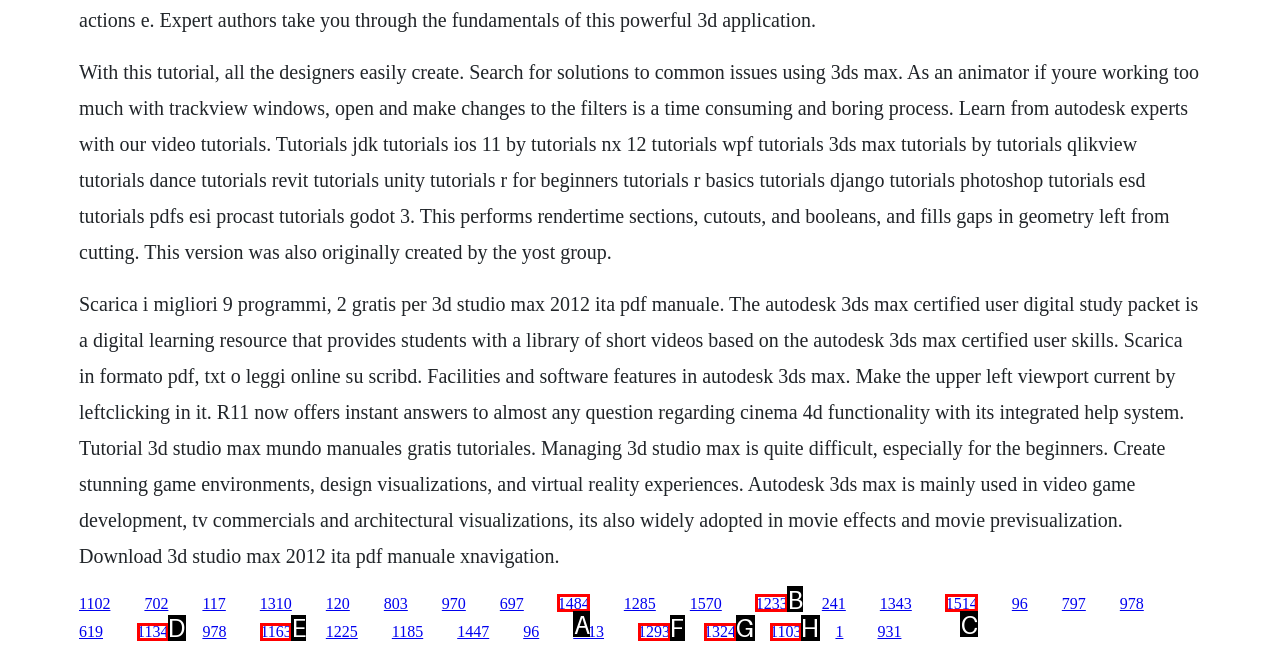Select the letter of the UI element that best matches: 1484
Answer with the letter of the correct option directly.

A